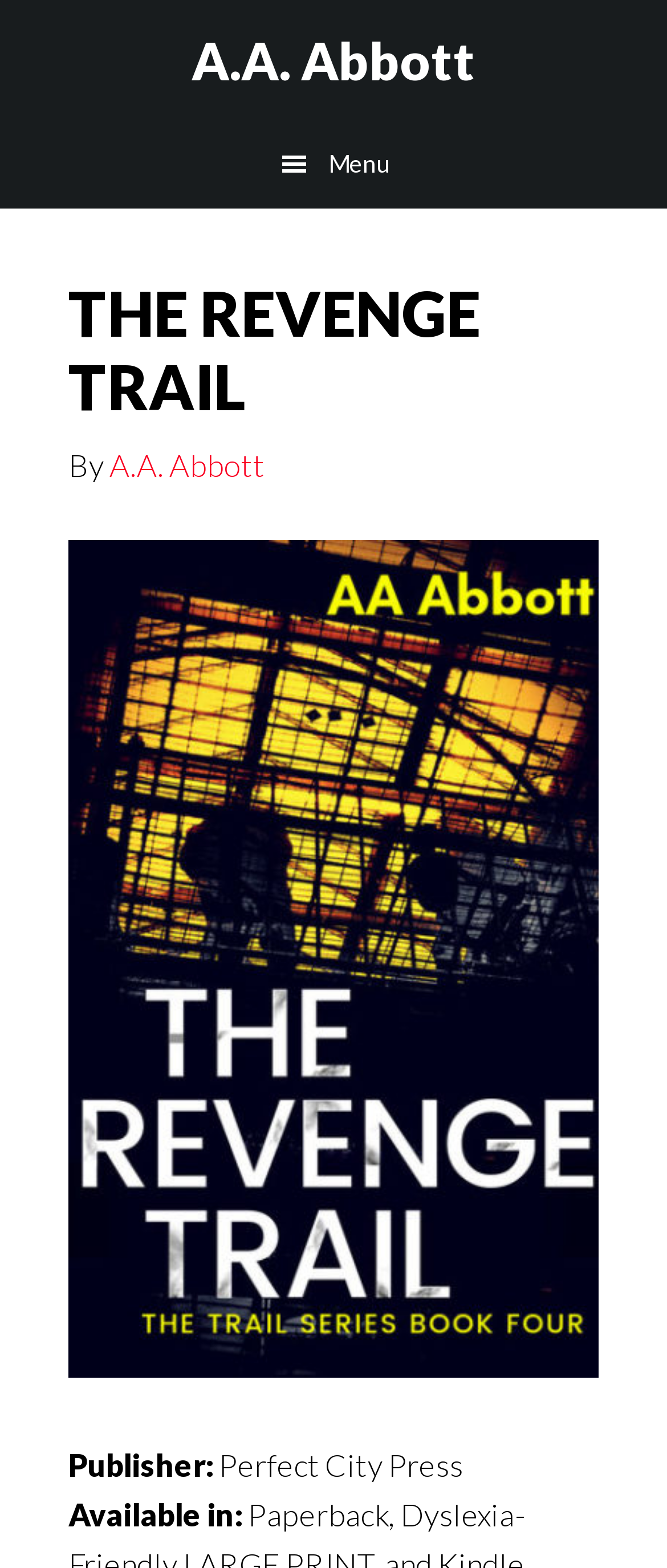Provide the bounding box coordinates for the specified HTML element described in this description: "A.A. Abbott". The coordinates should be four float numbers ranging from 0 to 1, in the format [left, top, right, bottom].

[0.287, 0.019, 0.713, 0.058]